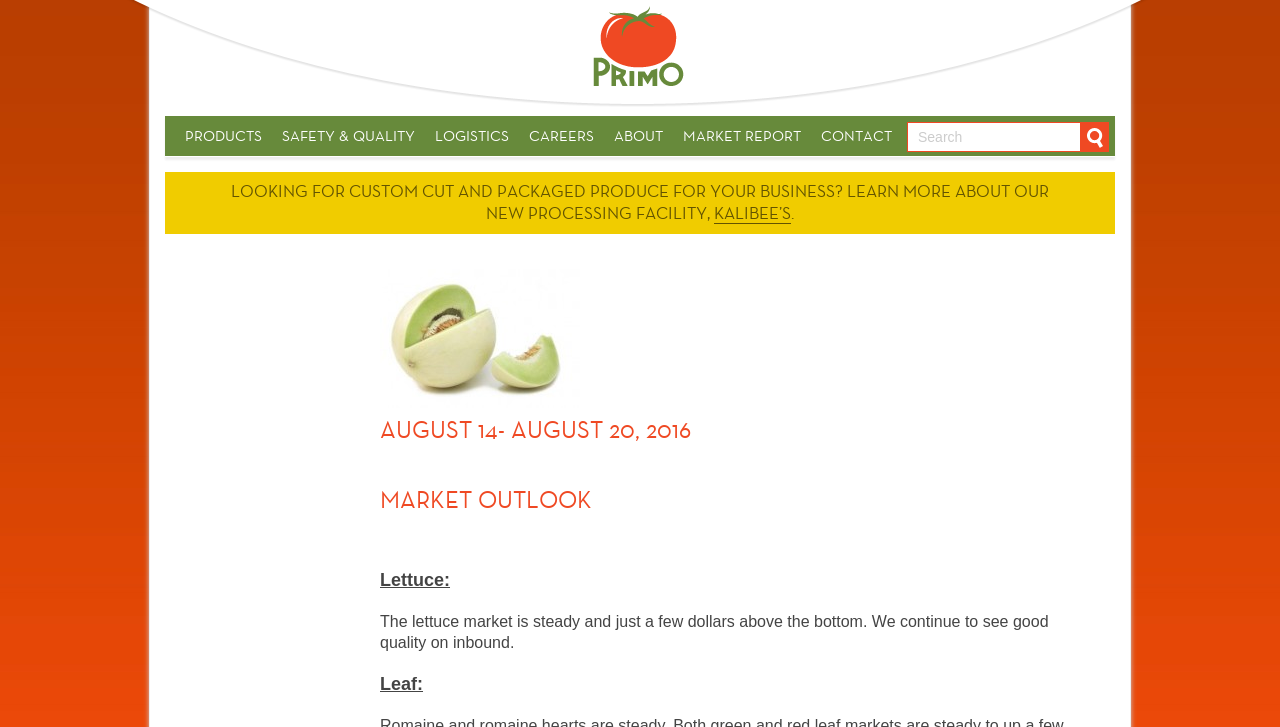Find the bounding box coordinates of the element to click in order to complete the given instruction: "View MARKET REPORT."

[0.534, 0.16, 0.626, 0.215]